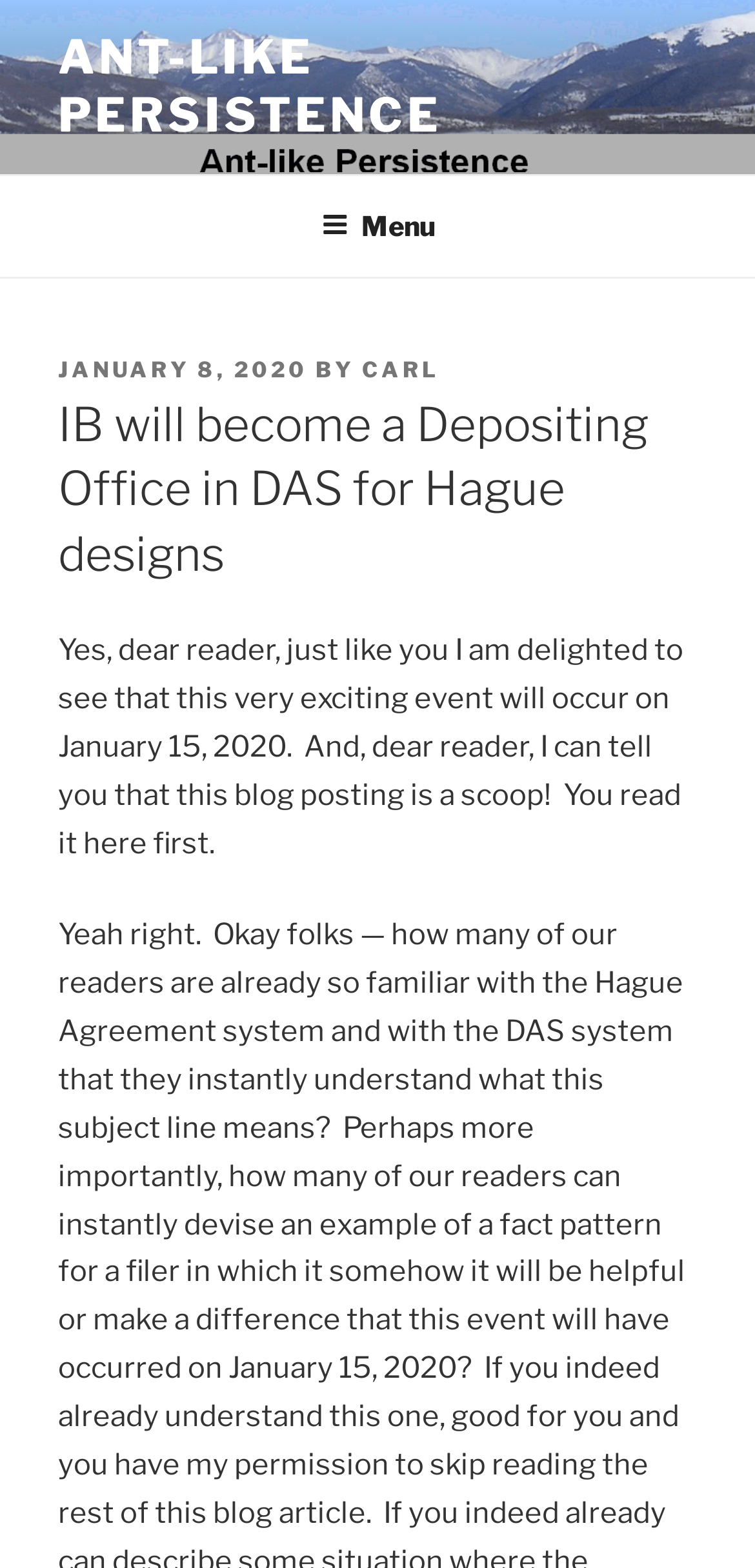Given the description of a UI element: "Download for Android", identify the bounding box coordinates of the matching element in the webpage screenshot.

None